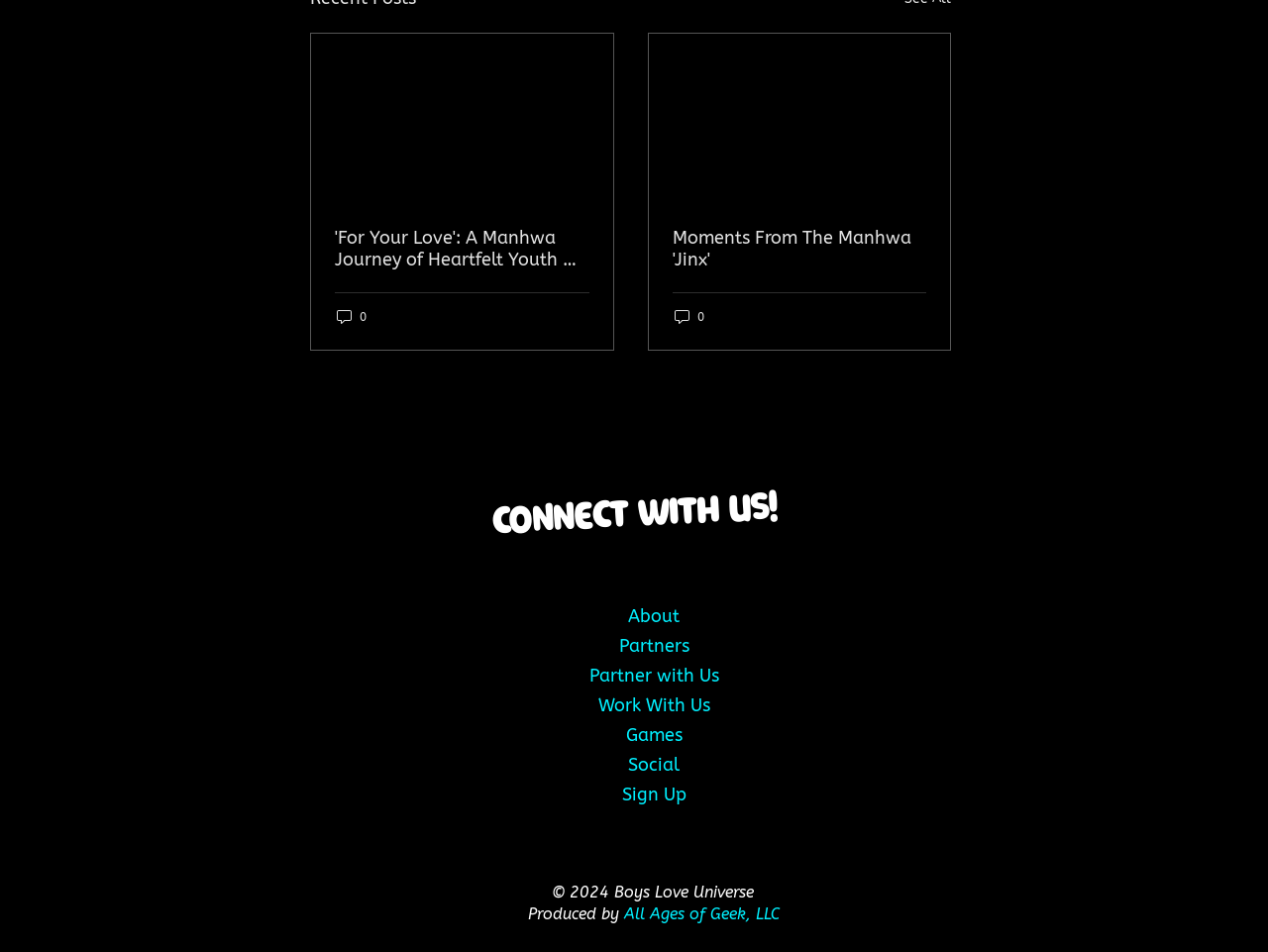Specify the bounding box coordinates of the area that needs to be clicked to achieve the following instruction: "Check the social media link 'Email Boys Love Universe'".

[0.388, 0.872, 0.413, 0.905]